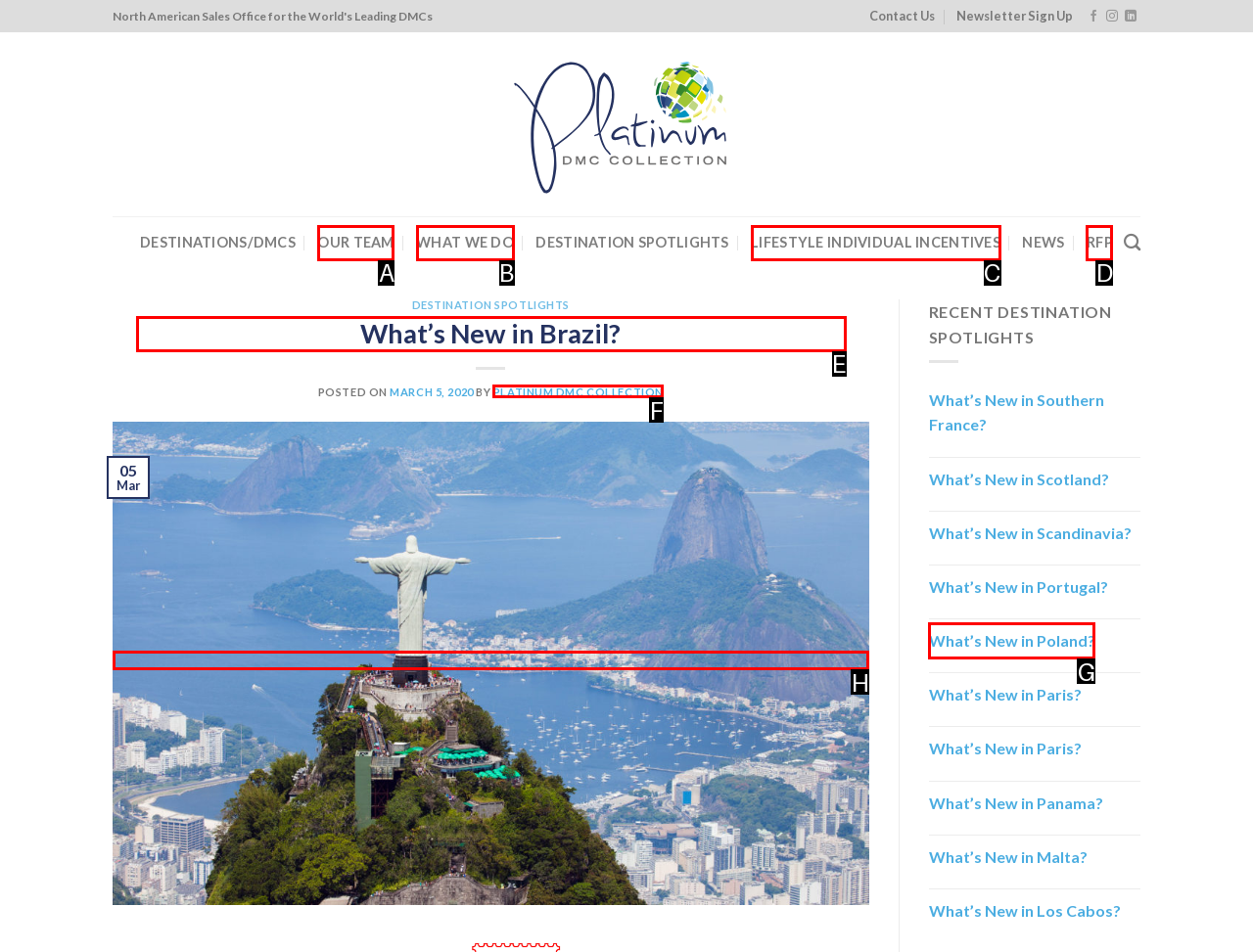Choose the letter of the option you need to click to Read What’s New in Brazil?. Answer with the letter only.

E